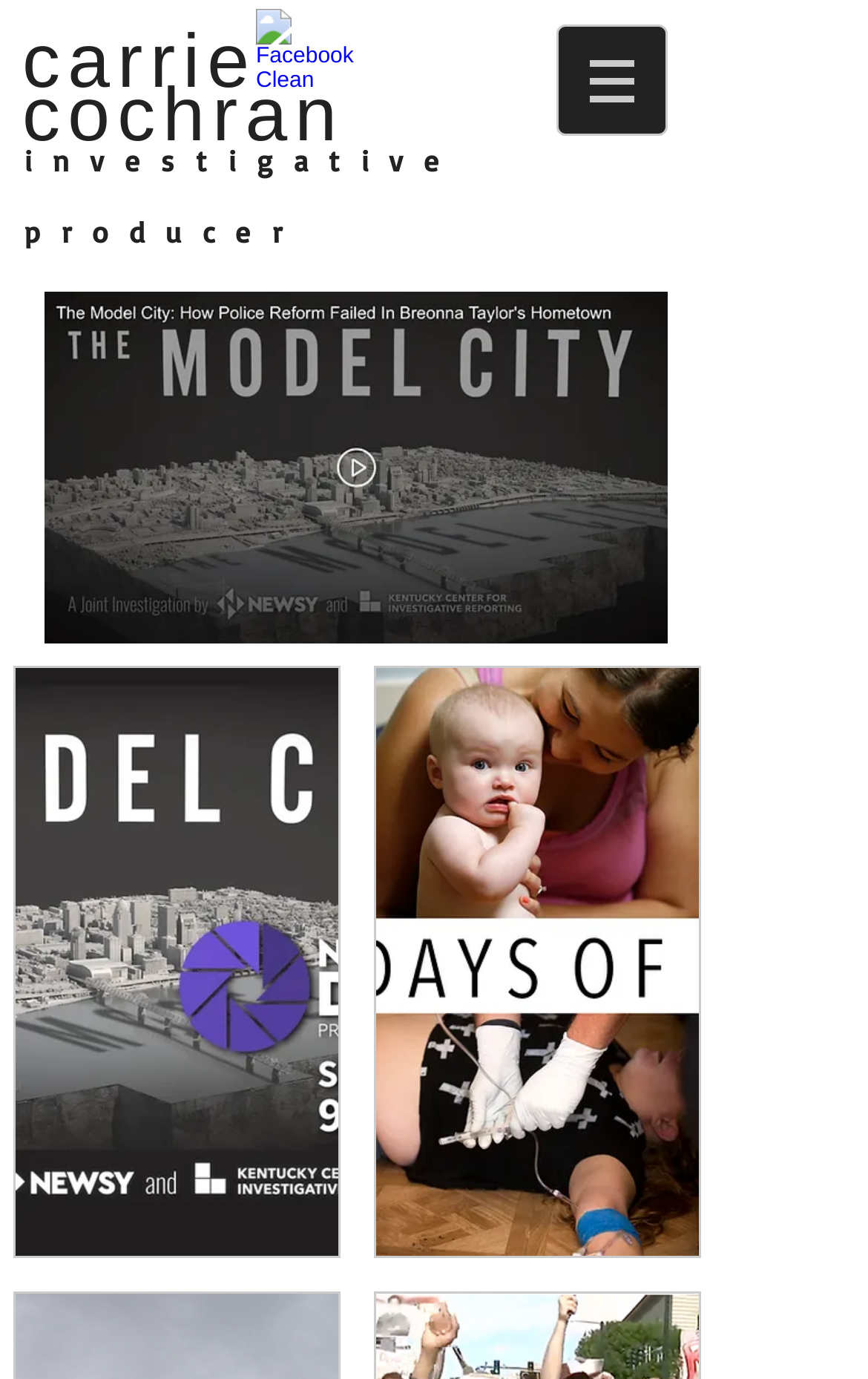Provide a short answer using a single word or phrase for the following question: 
What is Carrie Cochran's profession?

Investigative producer